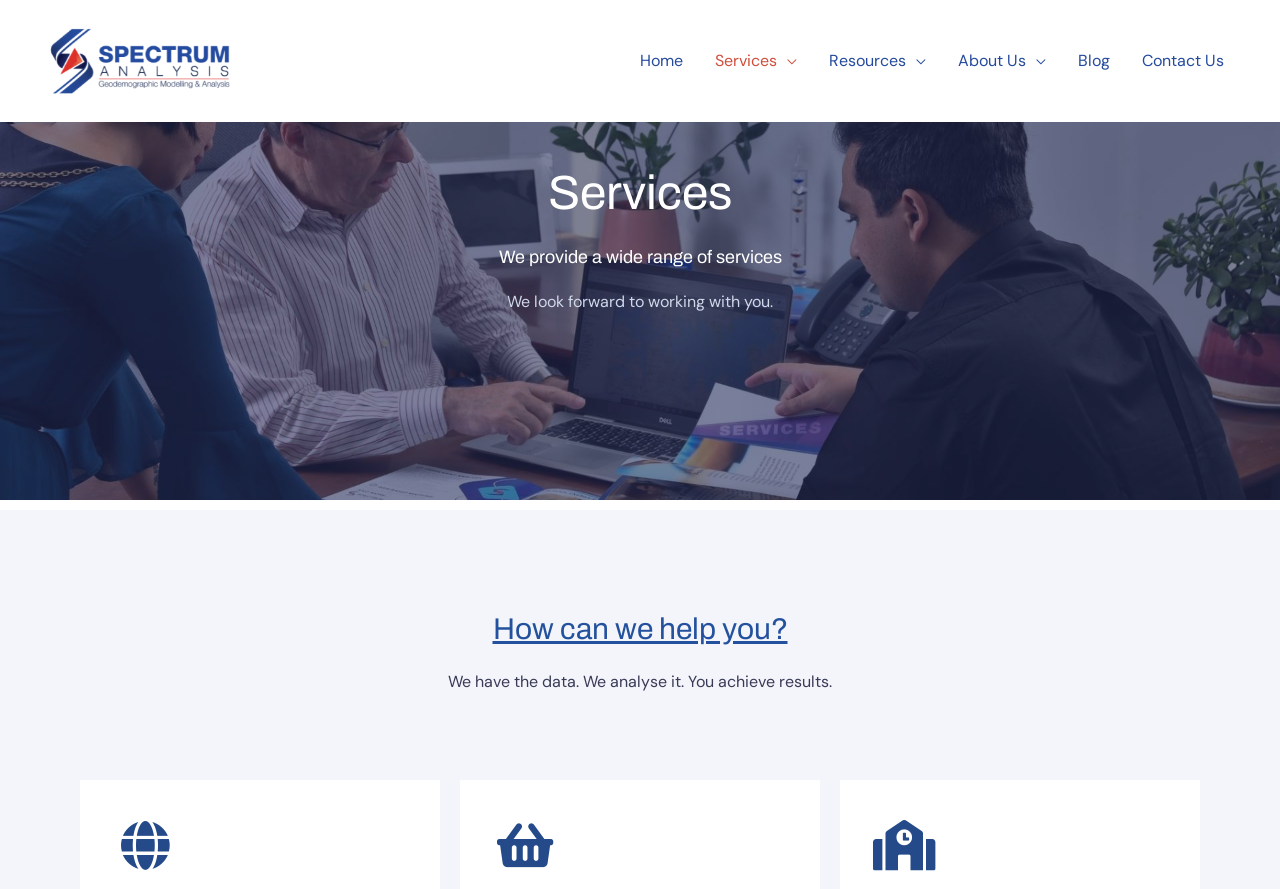Based on the element description: "Resources", identify the bounding box coordinates for this UI element. The coordinates must be four float numbers between 0 and 1, listed as [left, top, right, bottom].

[0.635, 0.033, 0.736, 0.105]